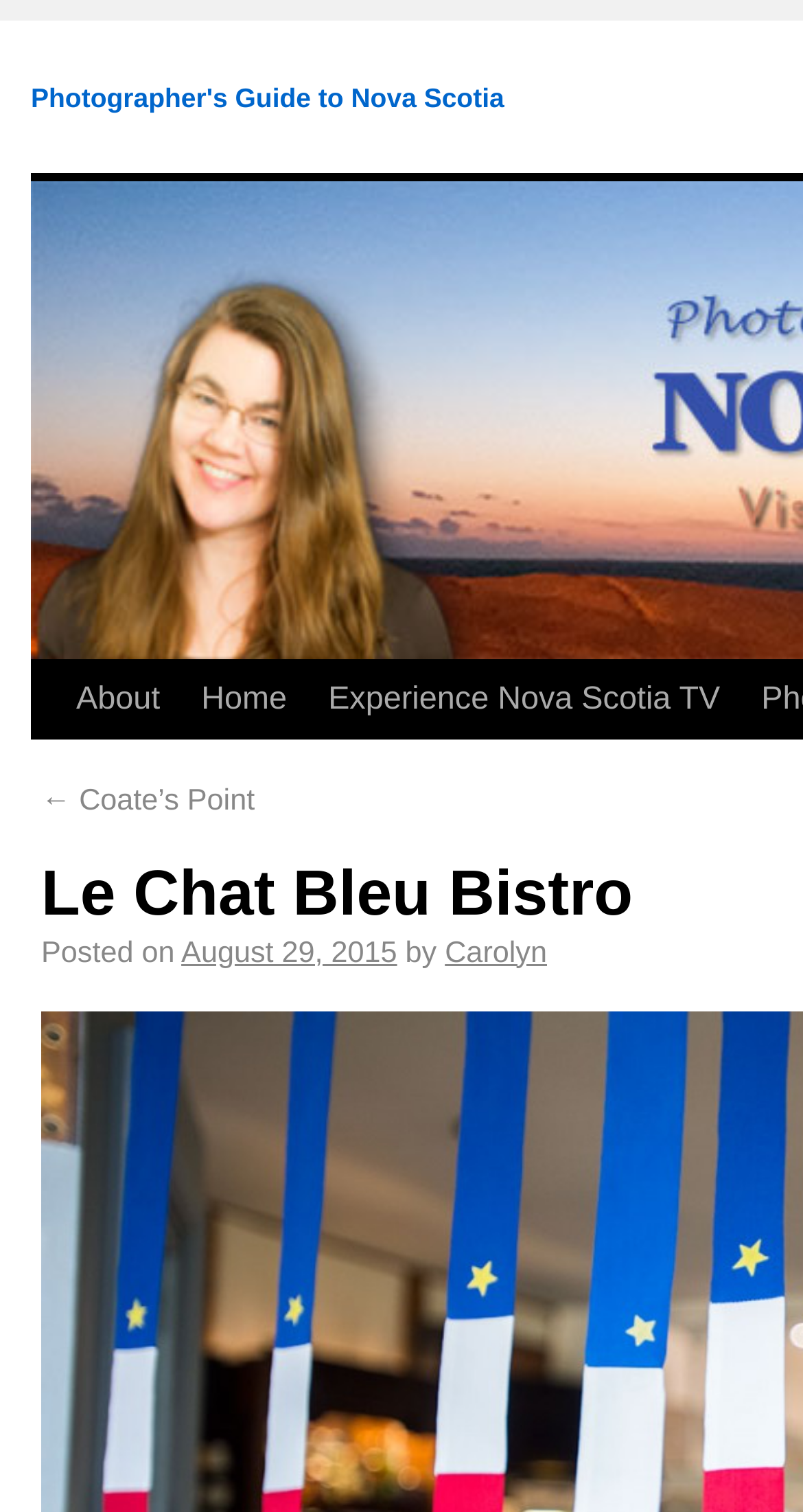Please provide the bounding box coordinates for the UI element as described: "Experience Nova Scotia TV". The coordinates must be four floats between 0 and 1, represented as [left, top, right, bottom].

[0.348, 0.437, 0.806, 0.541]